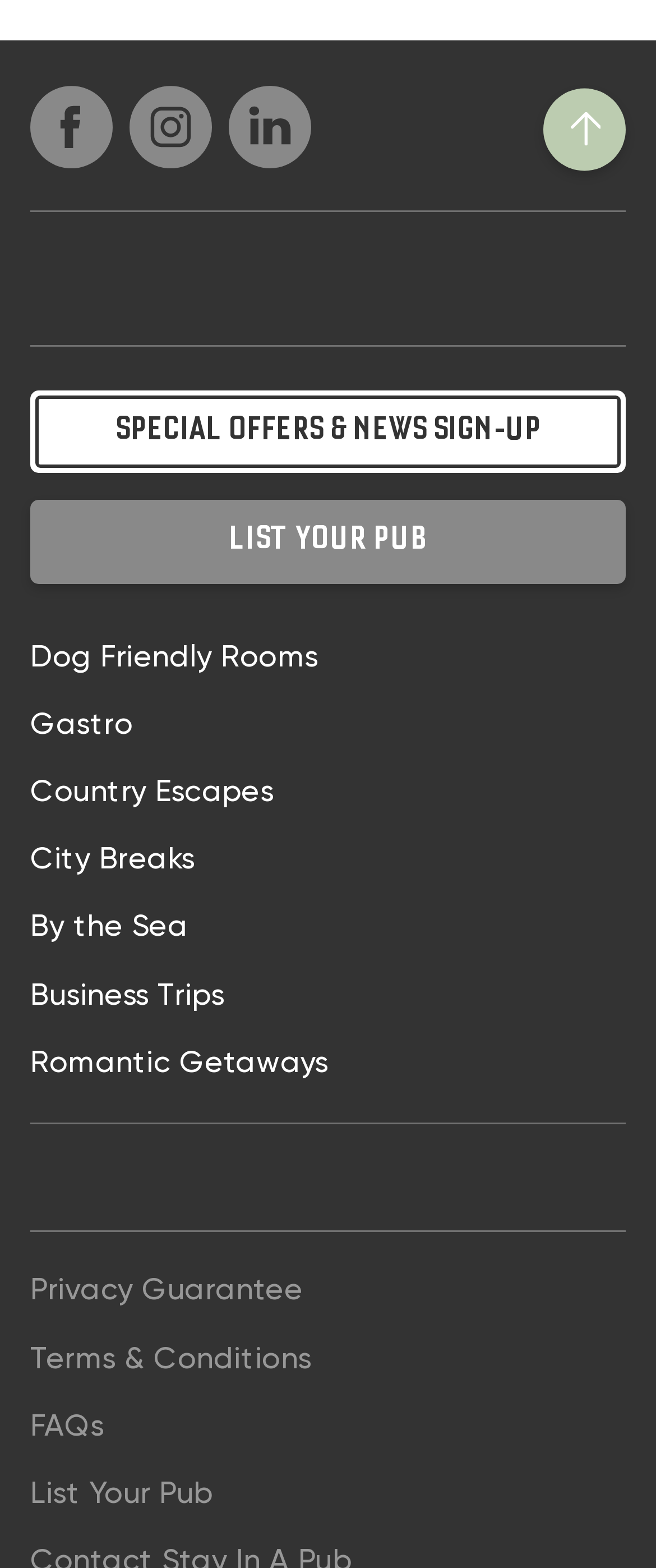What is the purpose of the 'Privacy Guarantee' link?
Respond to the question with a single word or phrase according to the image.

To view privacy guarantee